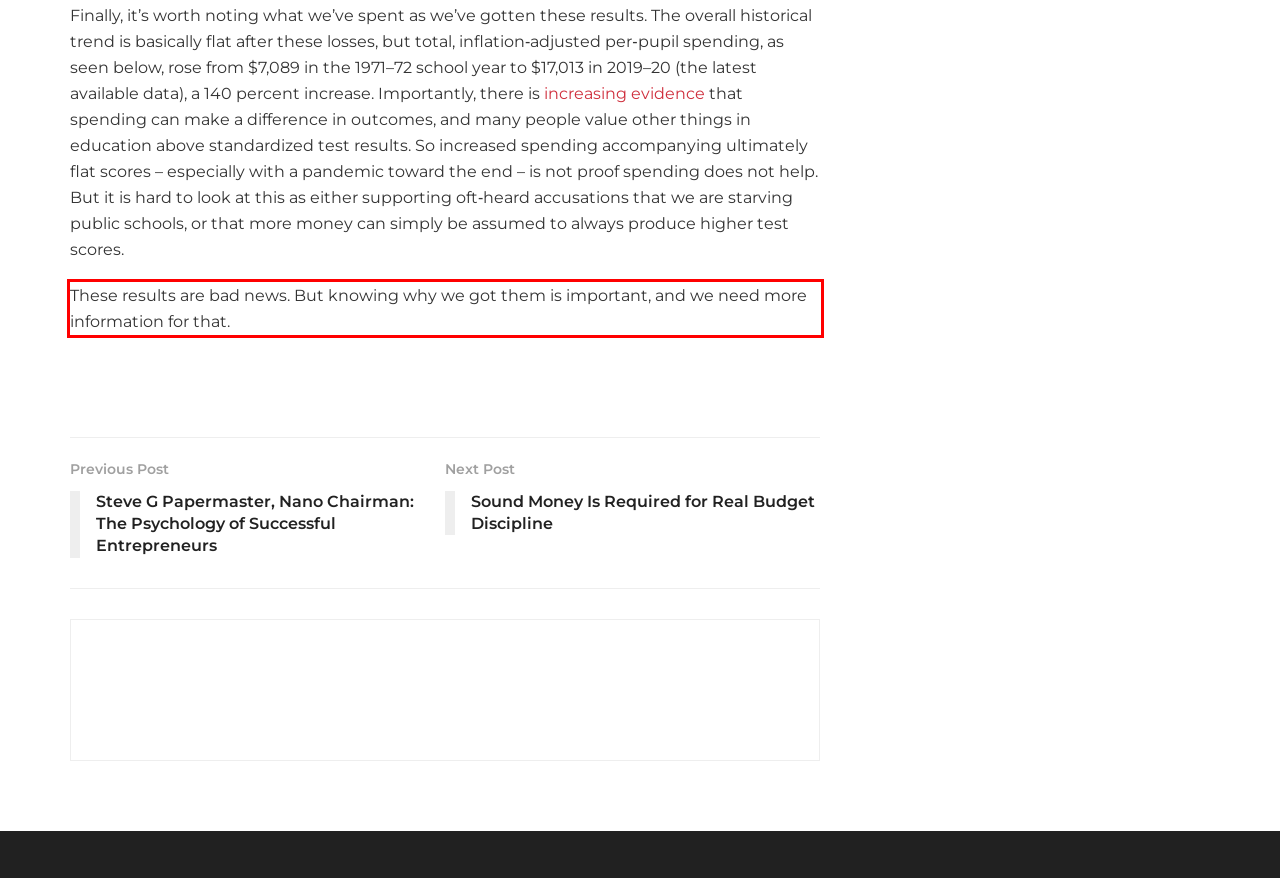There is a UI element on the webpage screenshot marked by a red bounding box. Extract and generate the text content from within this red box.

These results are bad news. But knowing why we got them is important, and we need more information for that.